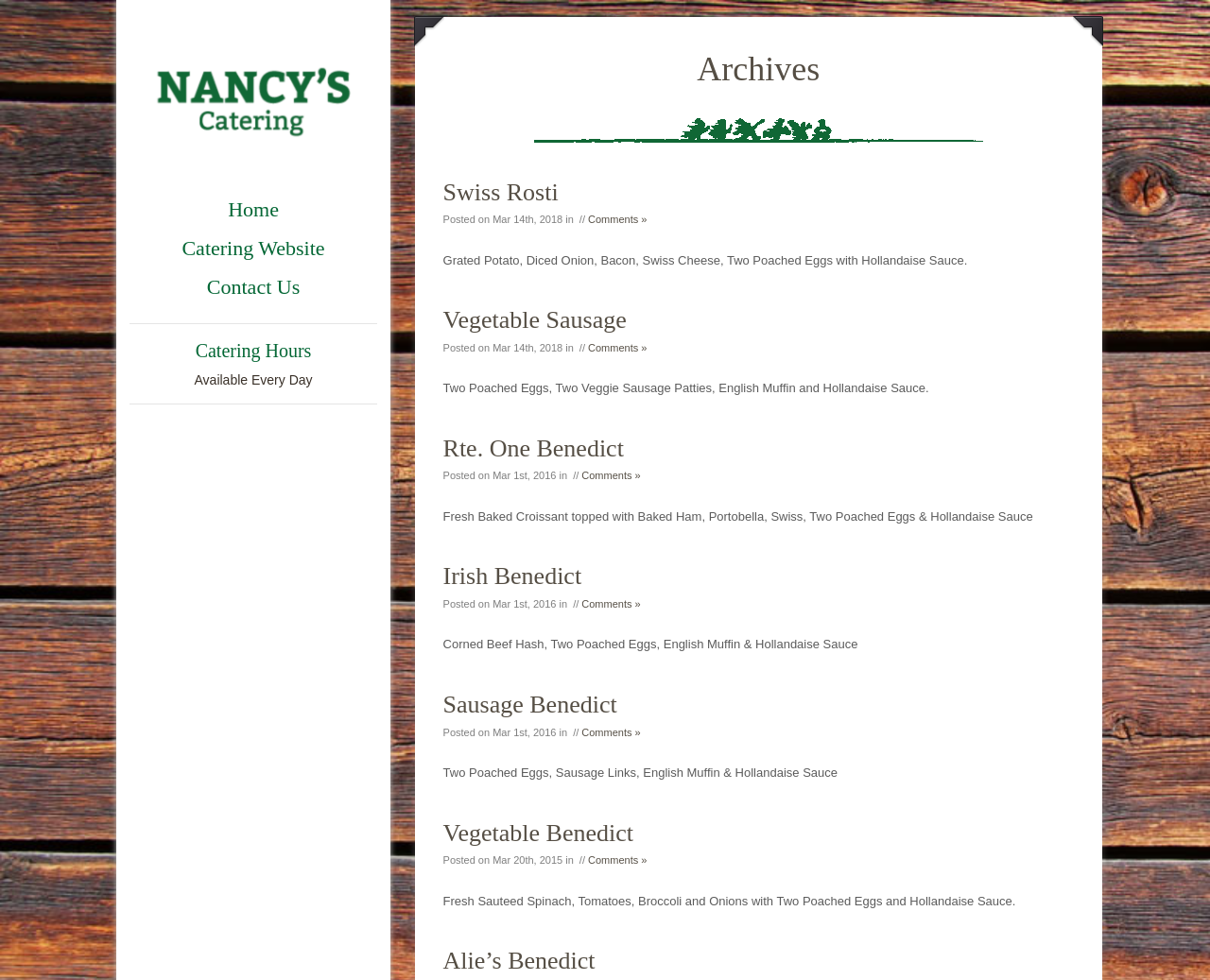What is the main ingredient in the Swiss Rosti dish?
Refer to the screenshot and deliver a thorough answer to the question presented.

The description of the Swiss Rosti dish says 'Grated Potato, Diced Onion, Bacon, Swiss Cheese, Two Poached Eggs with Hollandaise Sauce', indicating that the main ingredient is grated potato.